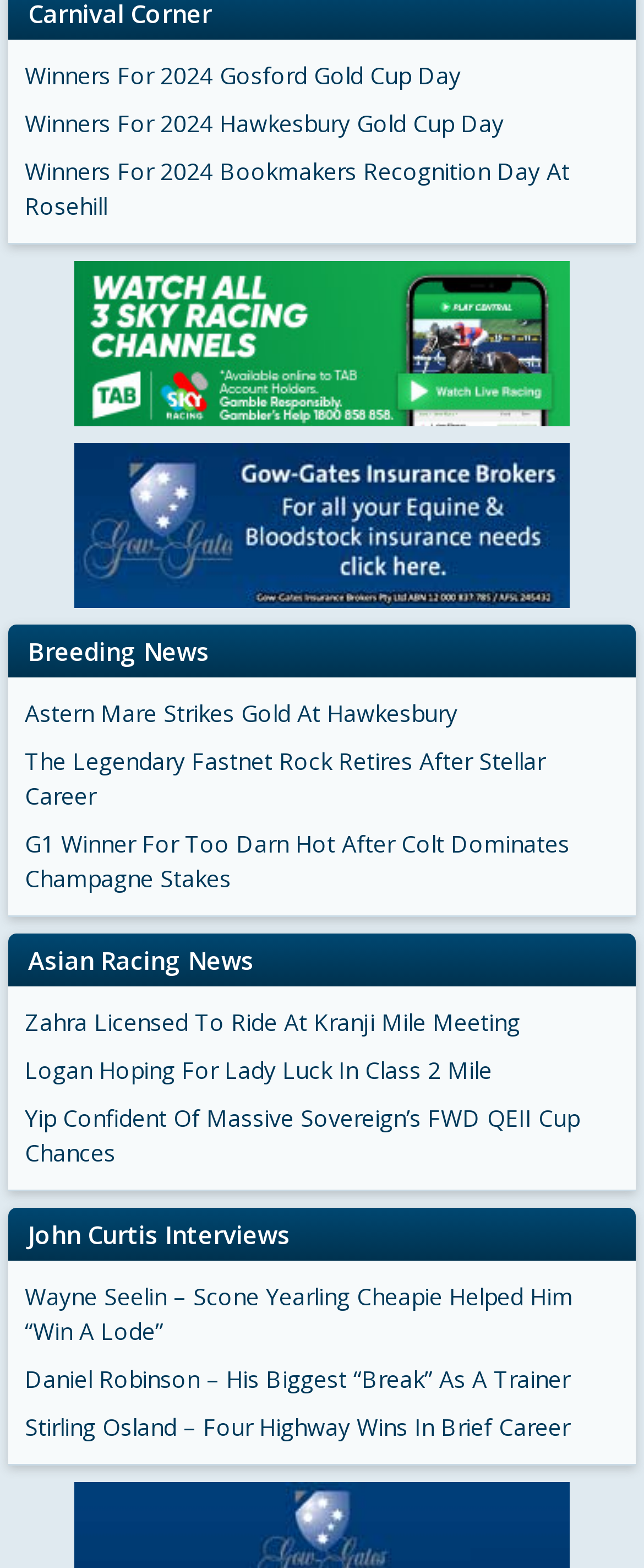How many news articles are there under 'Breeding News'? From the image, respond with a single word or brief phrase.

3